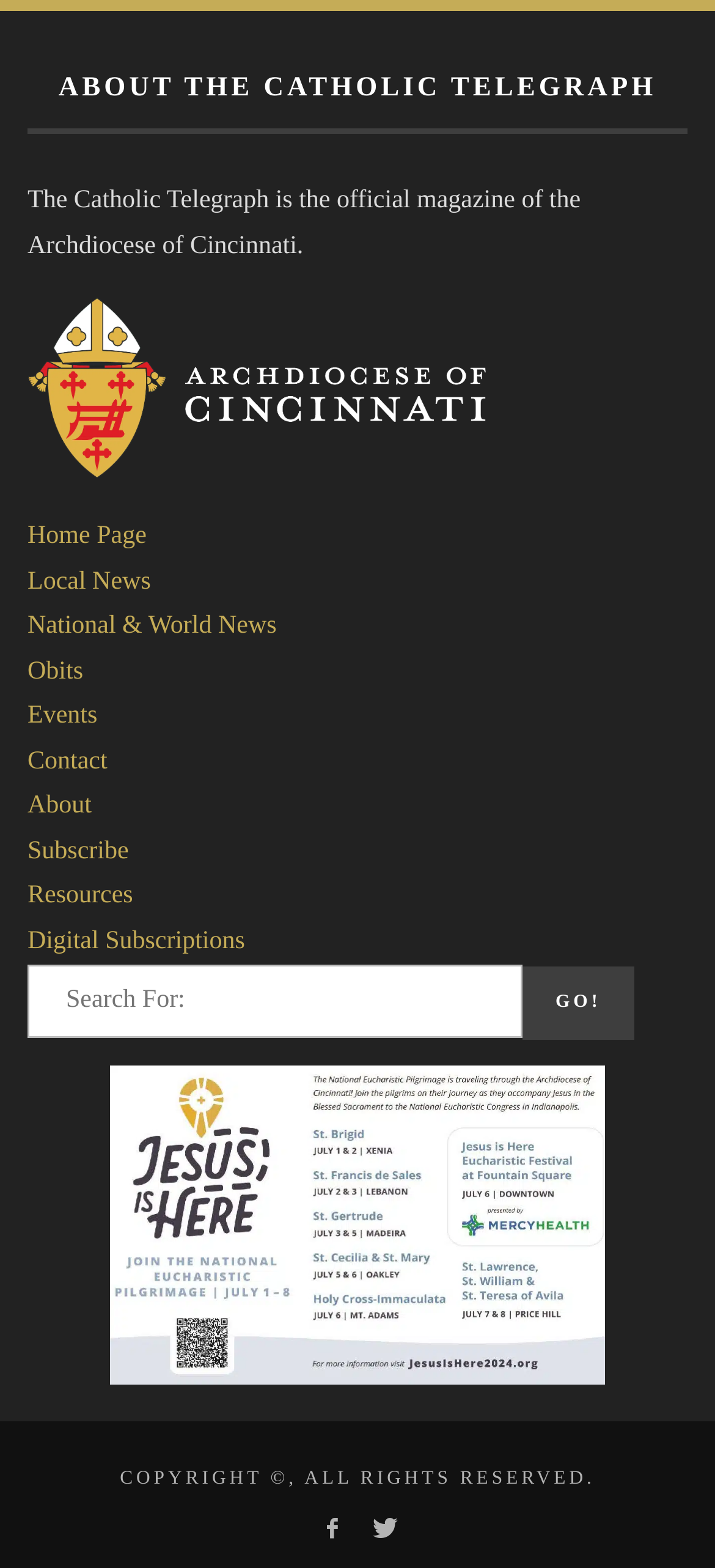Carefully examine the image and provide an in-depth answer to the question: What is the purpose of the textbox?

The textbox is labeled as 'Search For:' and is accompanied by a 'Go!' button, indicating that its purpose is to allow users to search for something on the website.